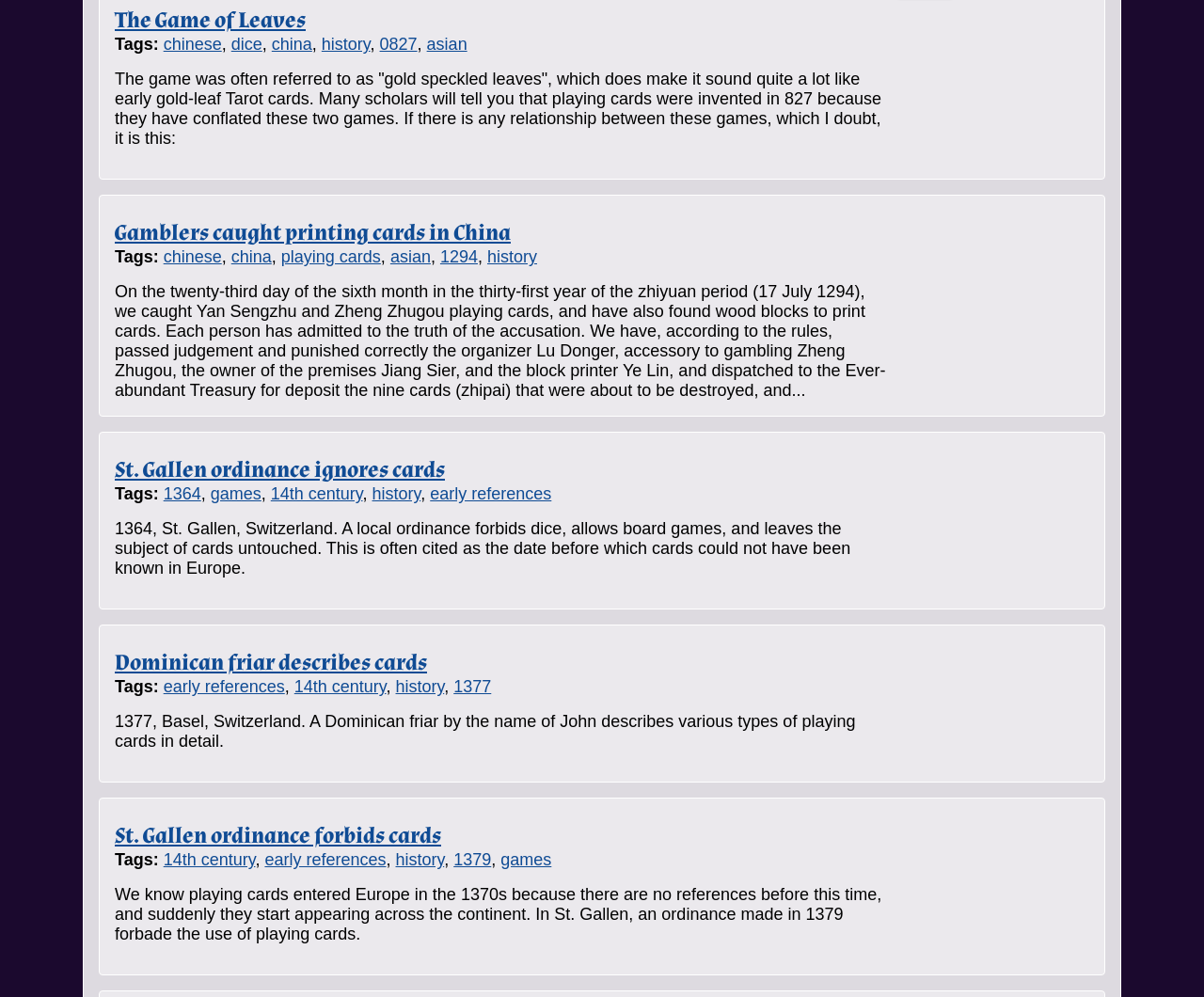Answer the question briefly using a single word or phrase: 
In what city was an ordinance made in 1379 that forbade the use of playing cards?

St. Gallen